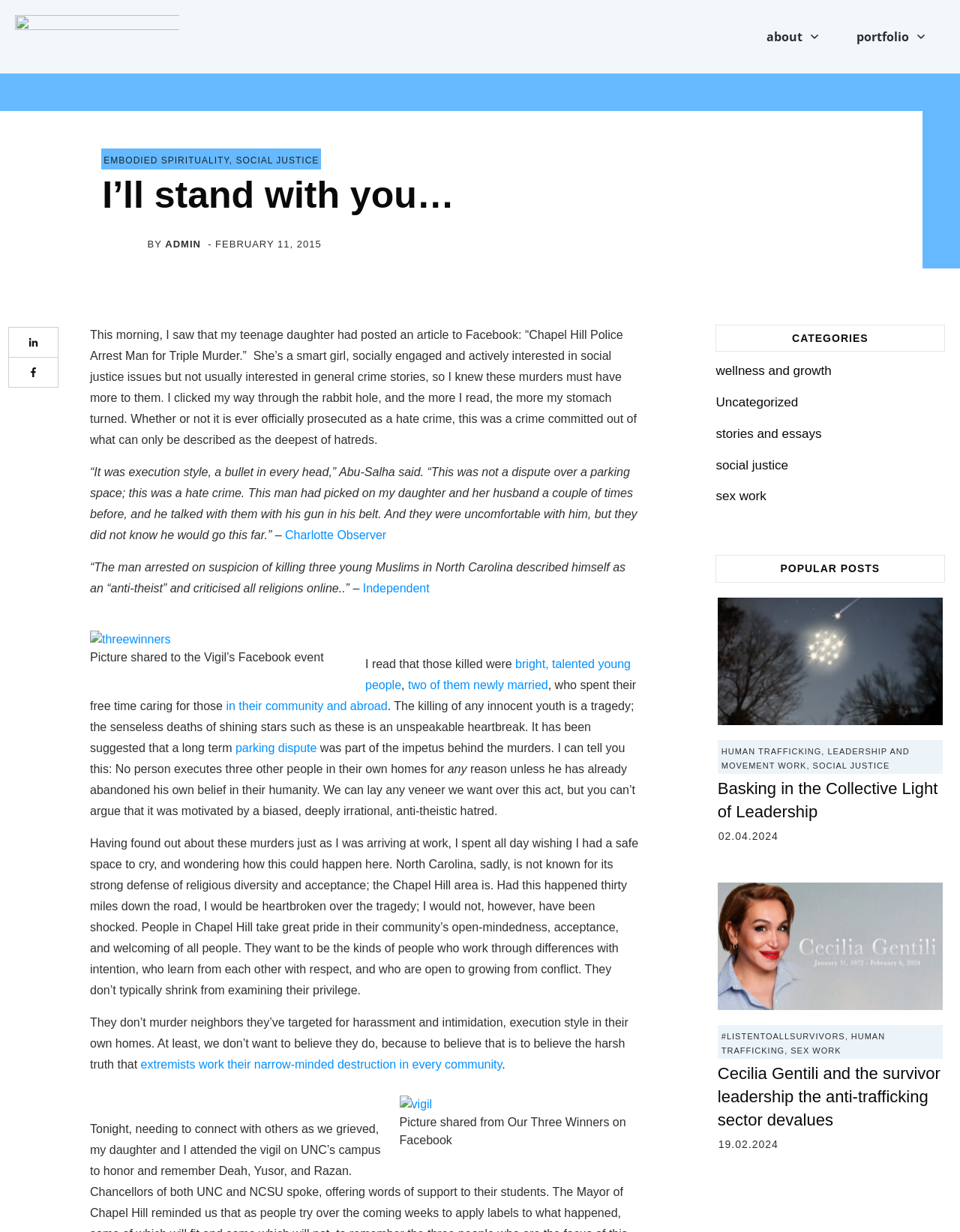Bounding box coordinates are specified in the format (top-left x, top-left y, bottom-right x, bottom-right y). All values are floating point numbers bounded between 0 and 1. Please provide the bounding box coordinate of the region this sentence describes: #ListenToAllSurvivors

[0.751, 0.837, 0.88, 0.845]